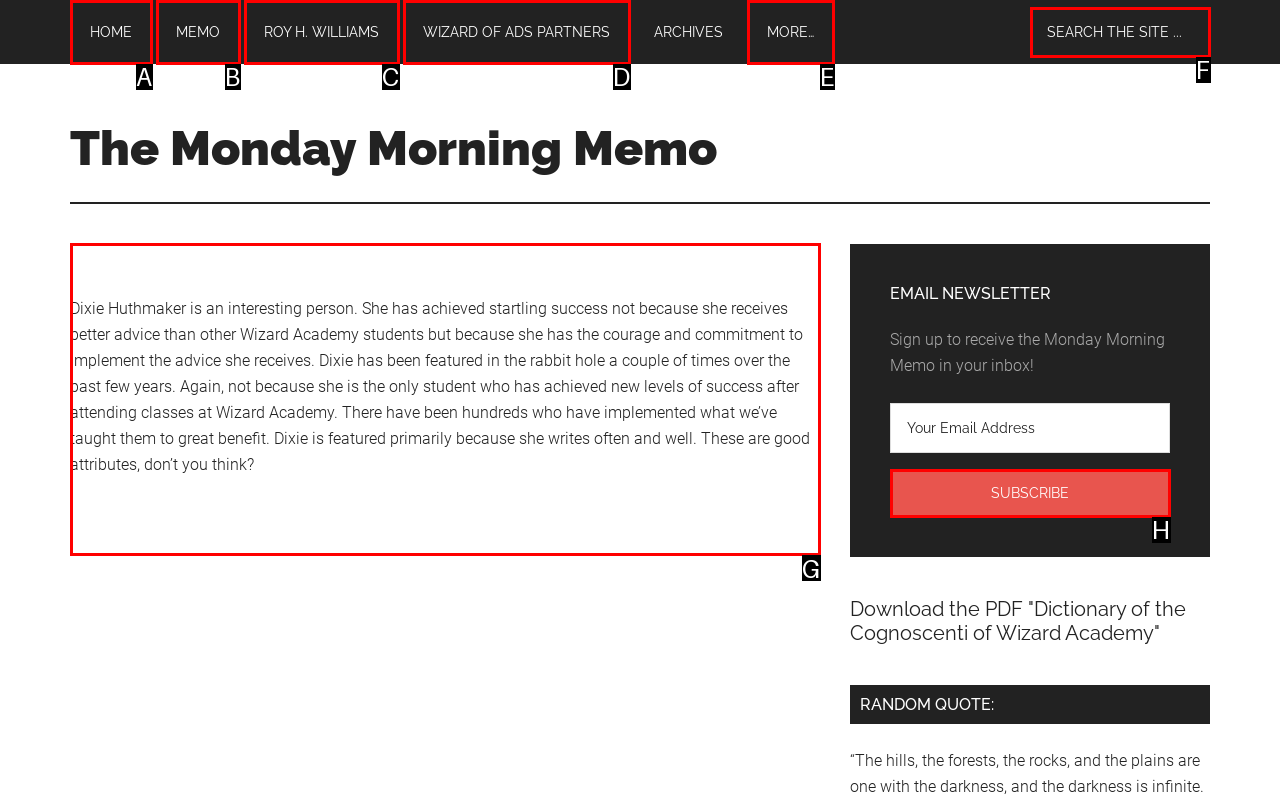Tell me which letter I should select to achieve the following goal: Search for jobs
Answer with the corresponding letter from the provided options directly.

None